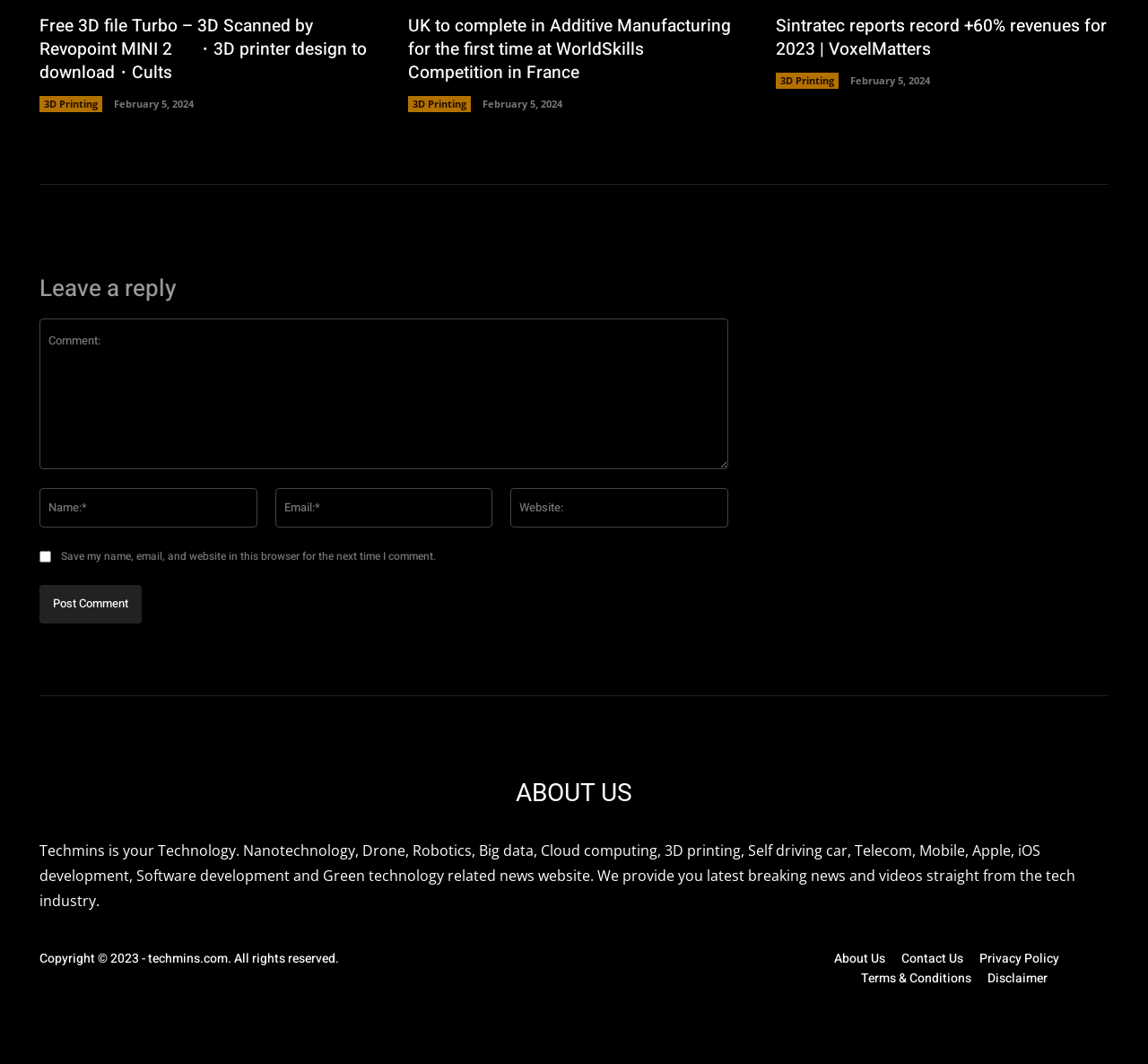Provide the bounding box coordinates of the UI element that matches the description: "parent_node: Name:* name="author" placeholder="Name:*"".

[0.034, 0.459, 0.224, 0.496]